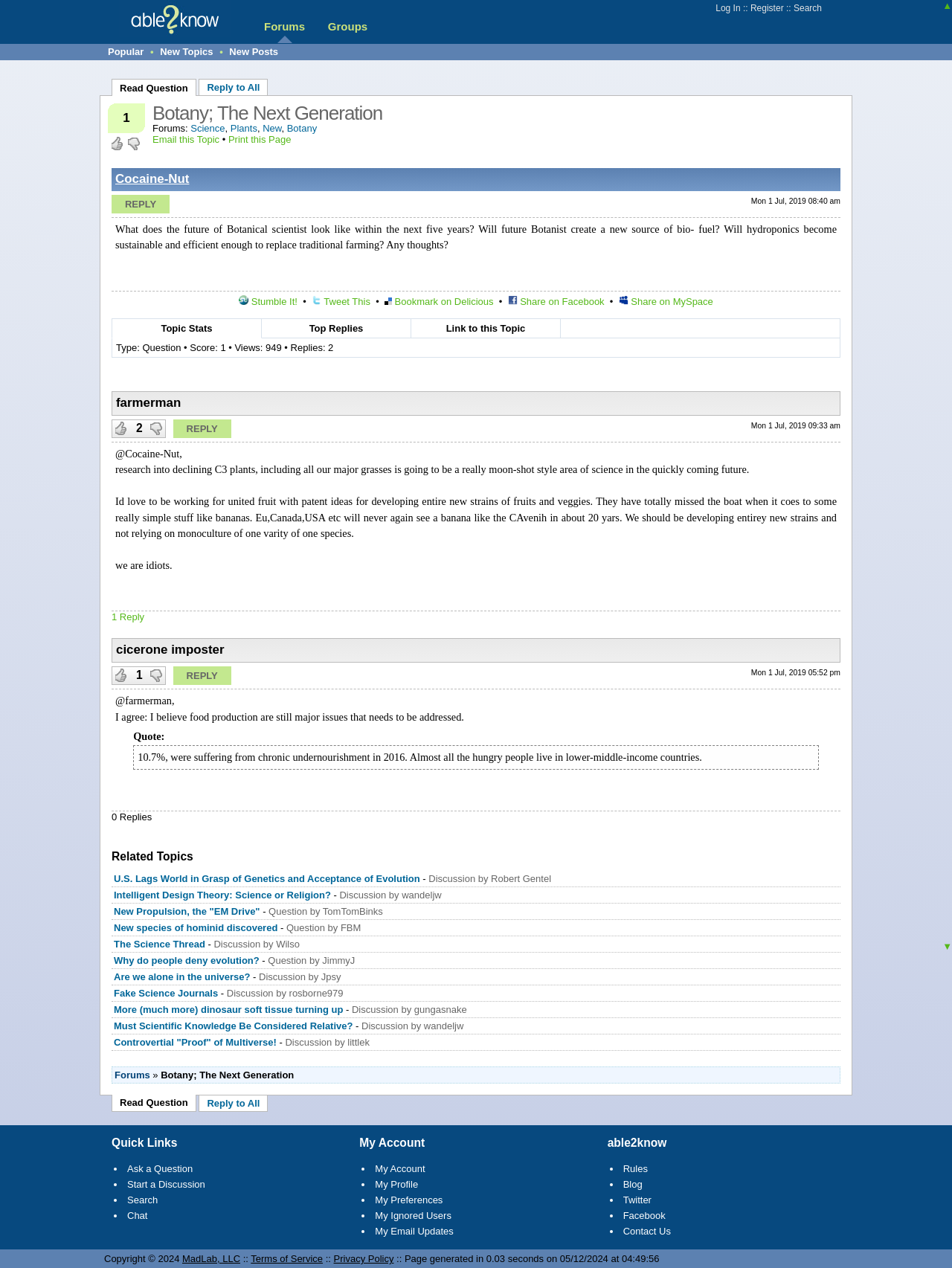How many related topics are listed?
Refer to the image and provide a one-word or short phrase answer.

4